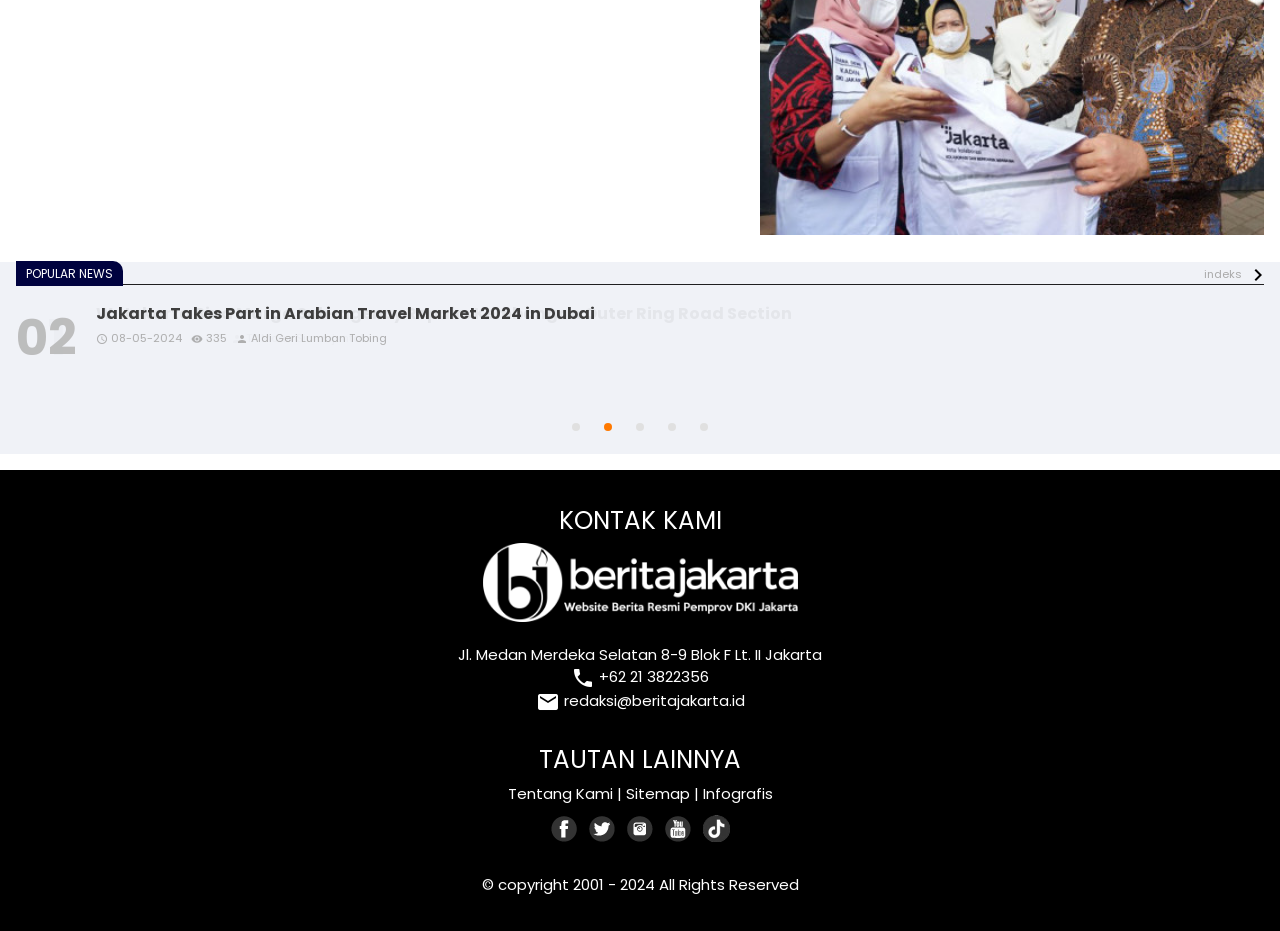Highlight the bounding box coordinates of the region I should click on to meet the following instruction: "Click on the 'POPULAR NEWS' link".

[0.02, 0.284, 0.088, 0.302]